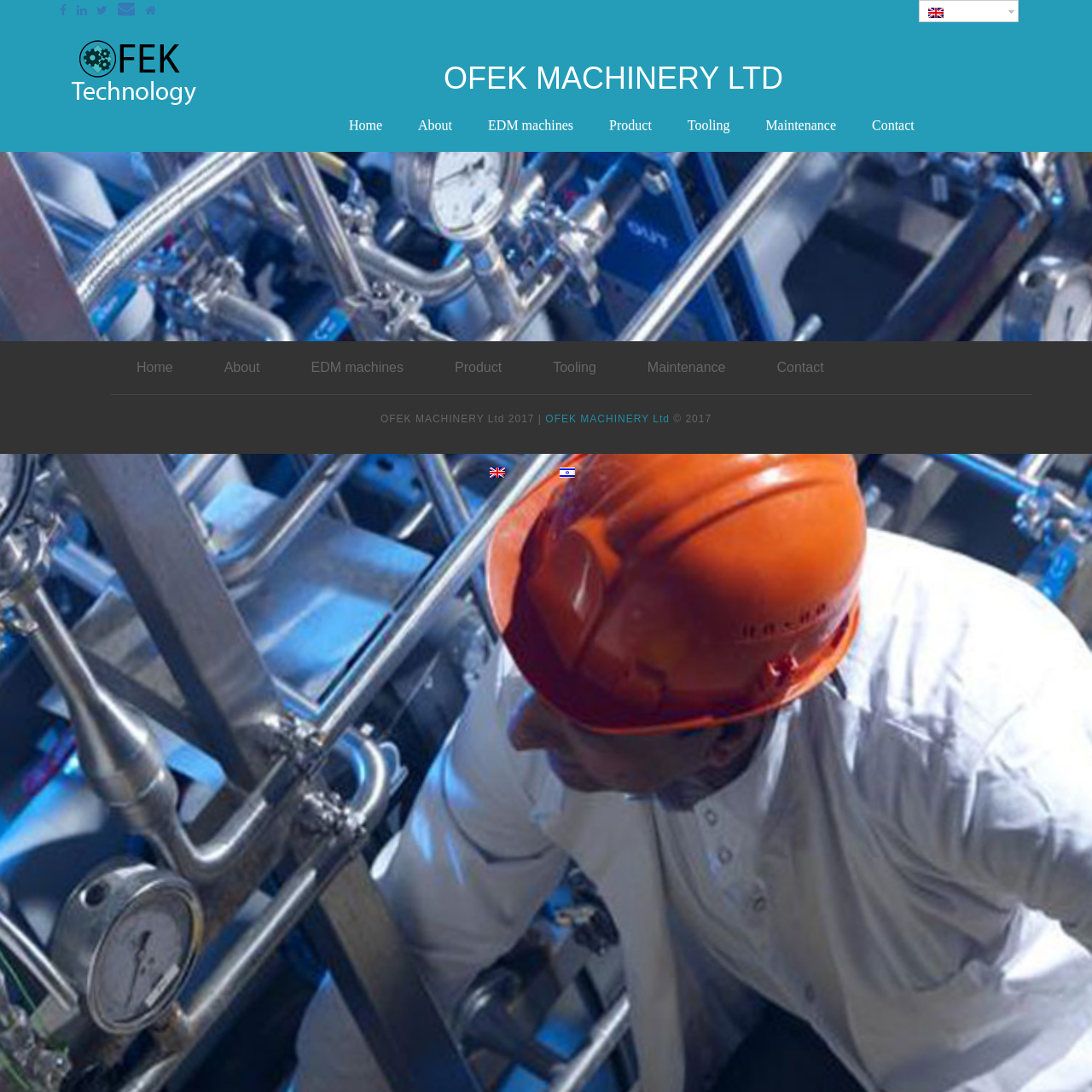Please identify the coordinates of the bounding box for the clickable region that will accomplish this instruction: "Click the 'Contact' link".

[0.795, 0.103, 0.841, 0.126]